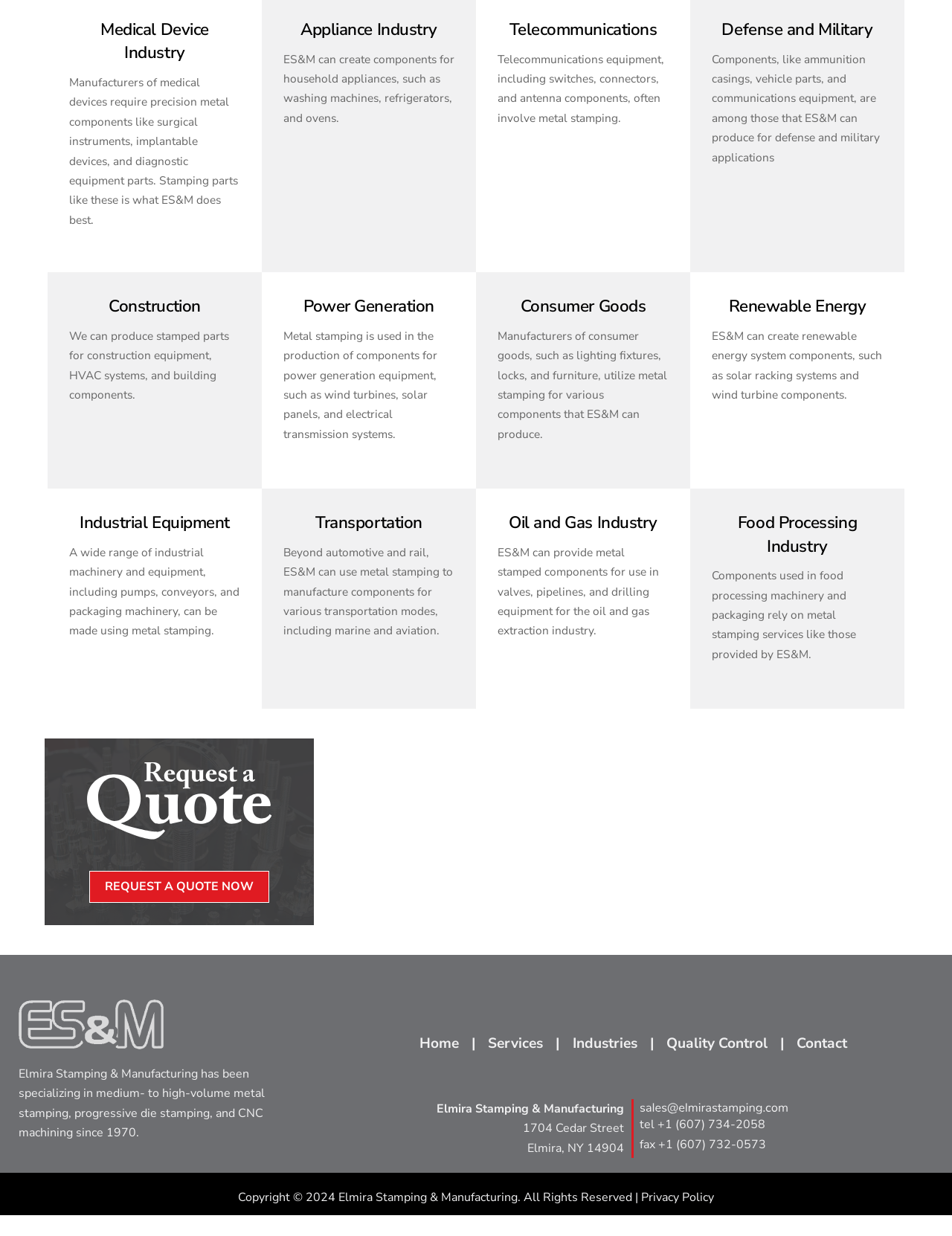Respond to the question with just a single word or phrase: 
What is the phone number of ES&M?

+1 (607) 734-2058